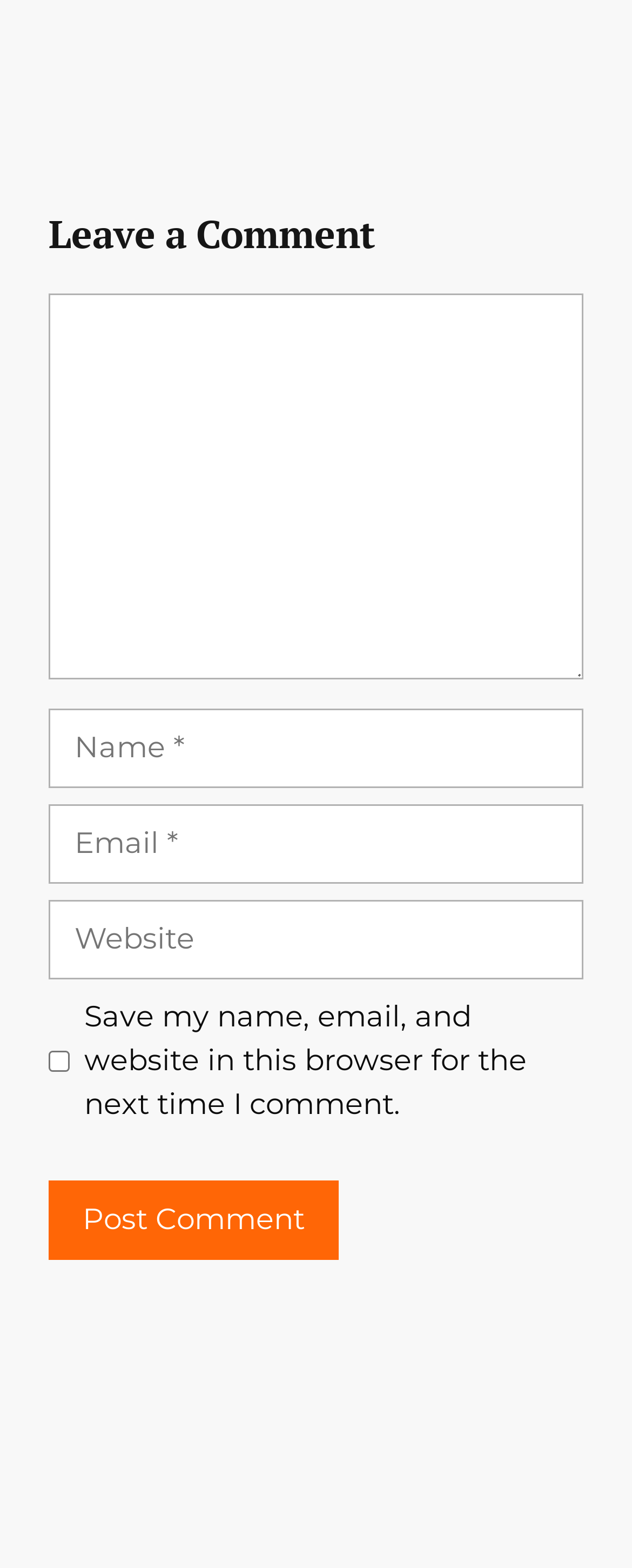Based on the element description: "name="submit" value="Post Comment"", identify the UI element and provide its bounding box coordinates. Use four float numbers between 0 and 1, [left, top, right, bottom].

[0.077, 0.752, 0.536, 0.803]